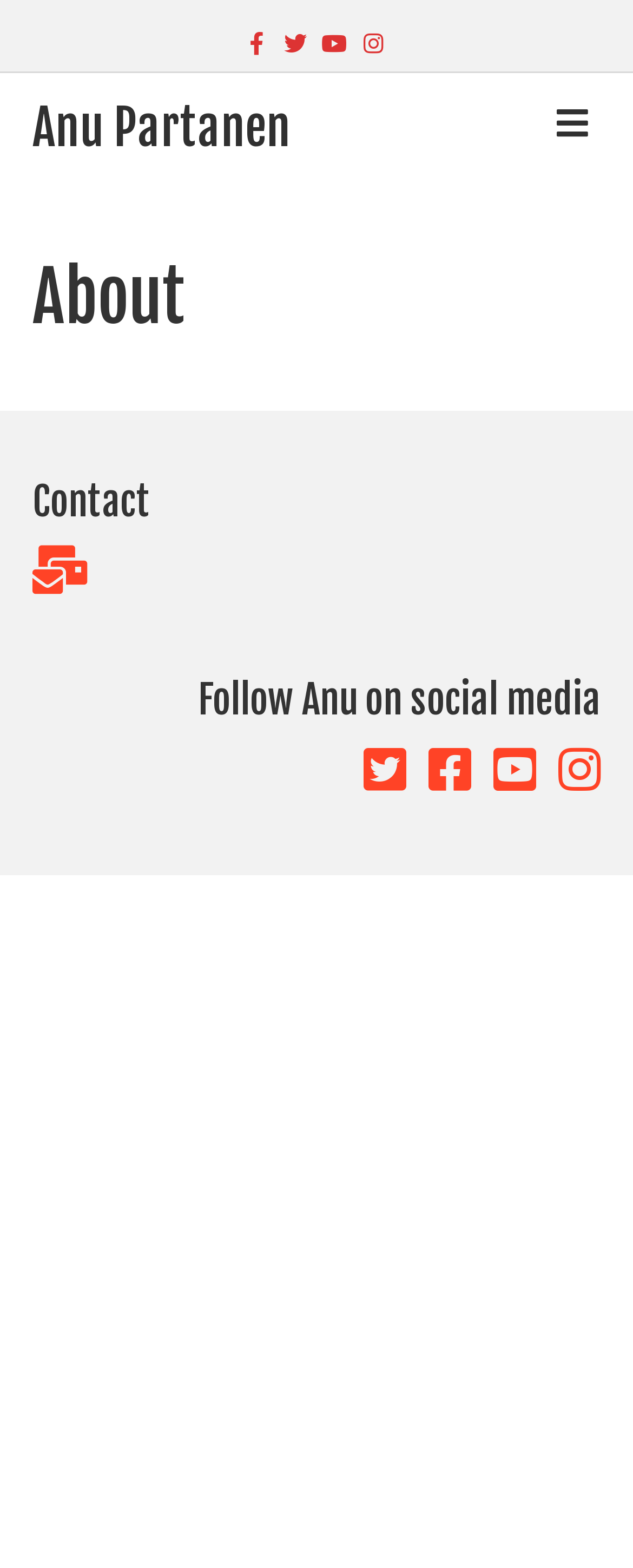Given the webpage screenshot, identify the bounding box of the UI element that matches this description: "The Nordic Theory of Everything".

[0.113, 0.832, 0.869, 0.861]